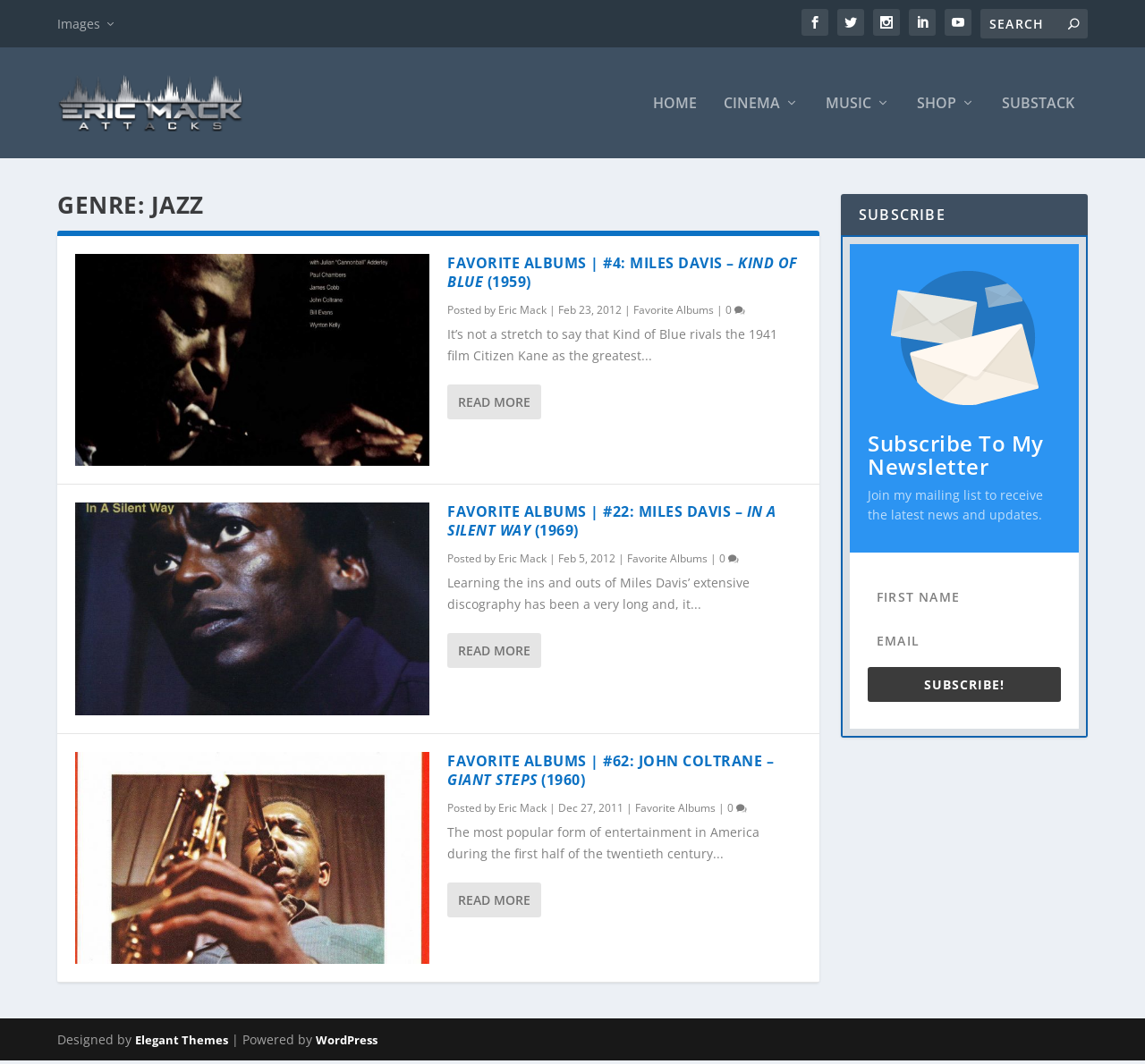Provide the bounding box coordinates for the area that should be clicked to complete the instruction: "Search for something".

[0.856, 0.008, 0.95, 0.036]